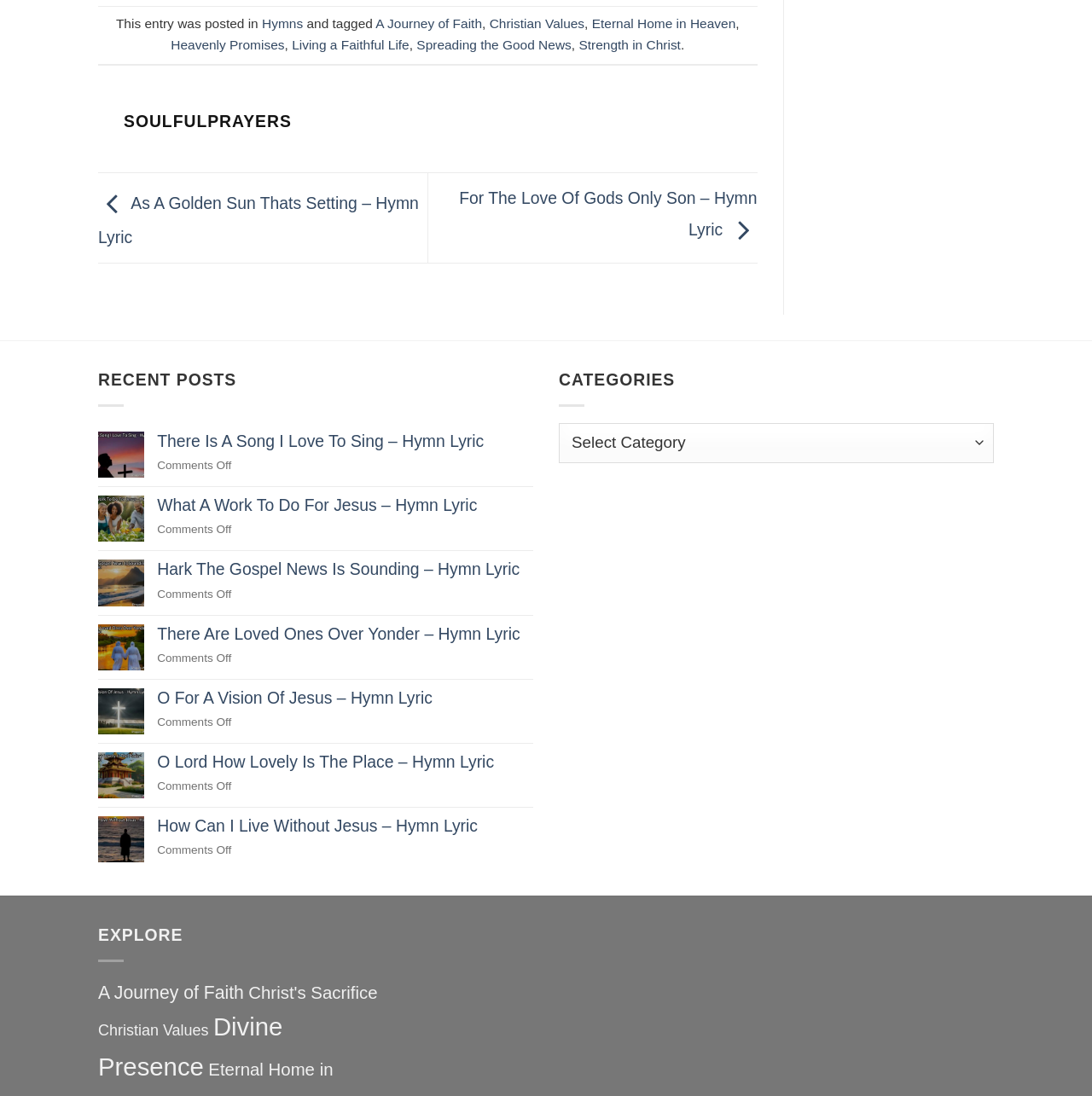Respond with a single word or phrase:
What is the last hymn lyric listed on the webpage?

How Can I Live Without Jesus – Hymn Lyric